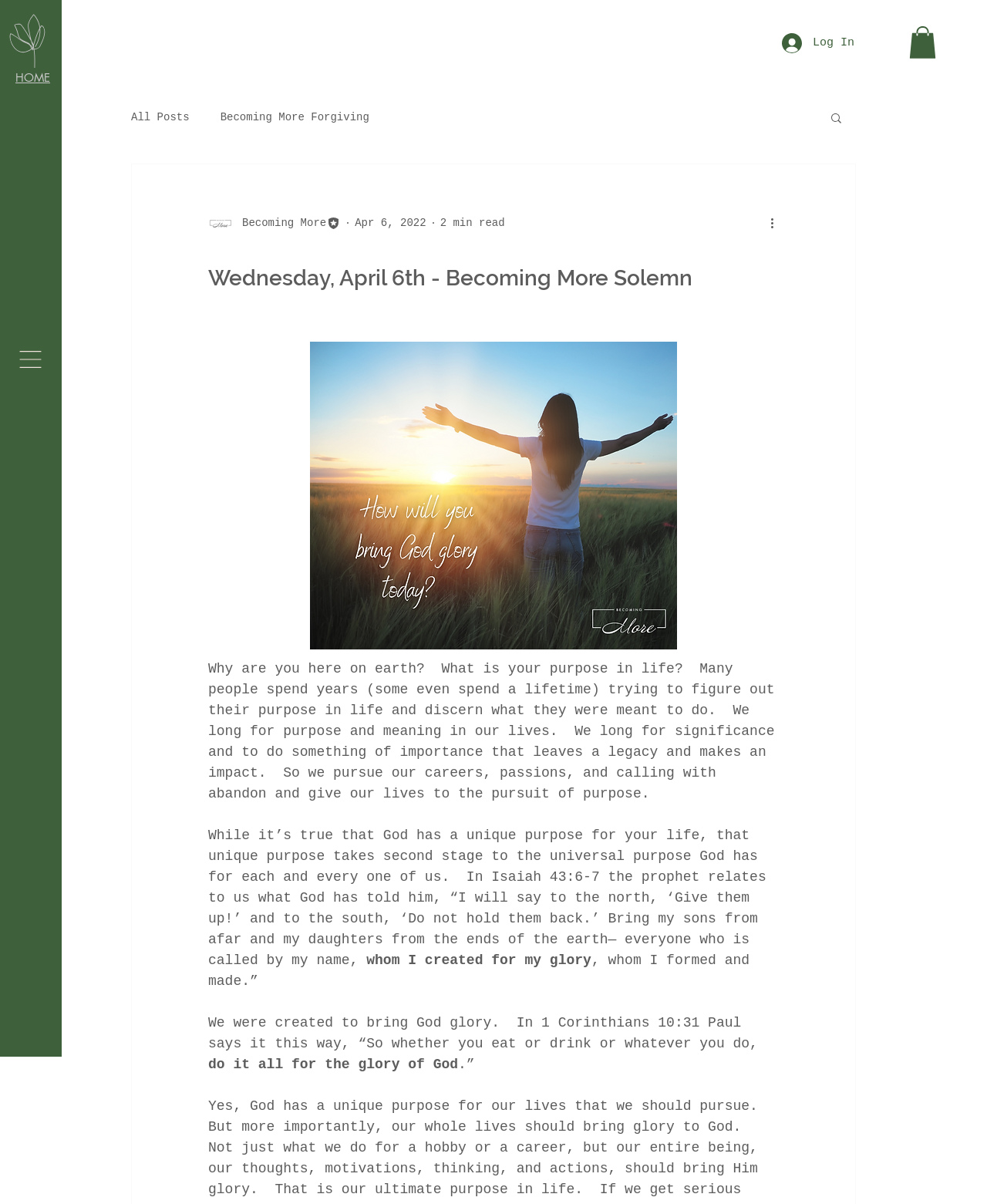Refer to the screenshot and give an in-depth answer to this question: How long does it take to read the article?

The webpage indicates that the article takes 2 minutes to read, as stated in the '2 min read' section. This suggests that the article is a short read and can be completed in a few minutes.